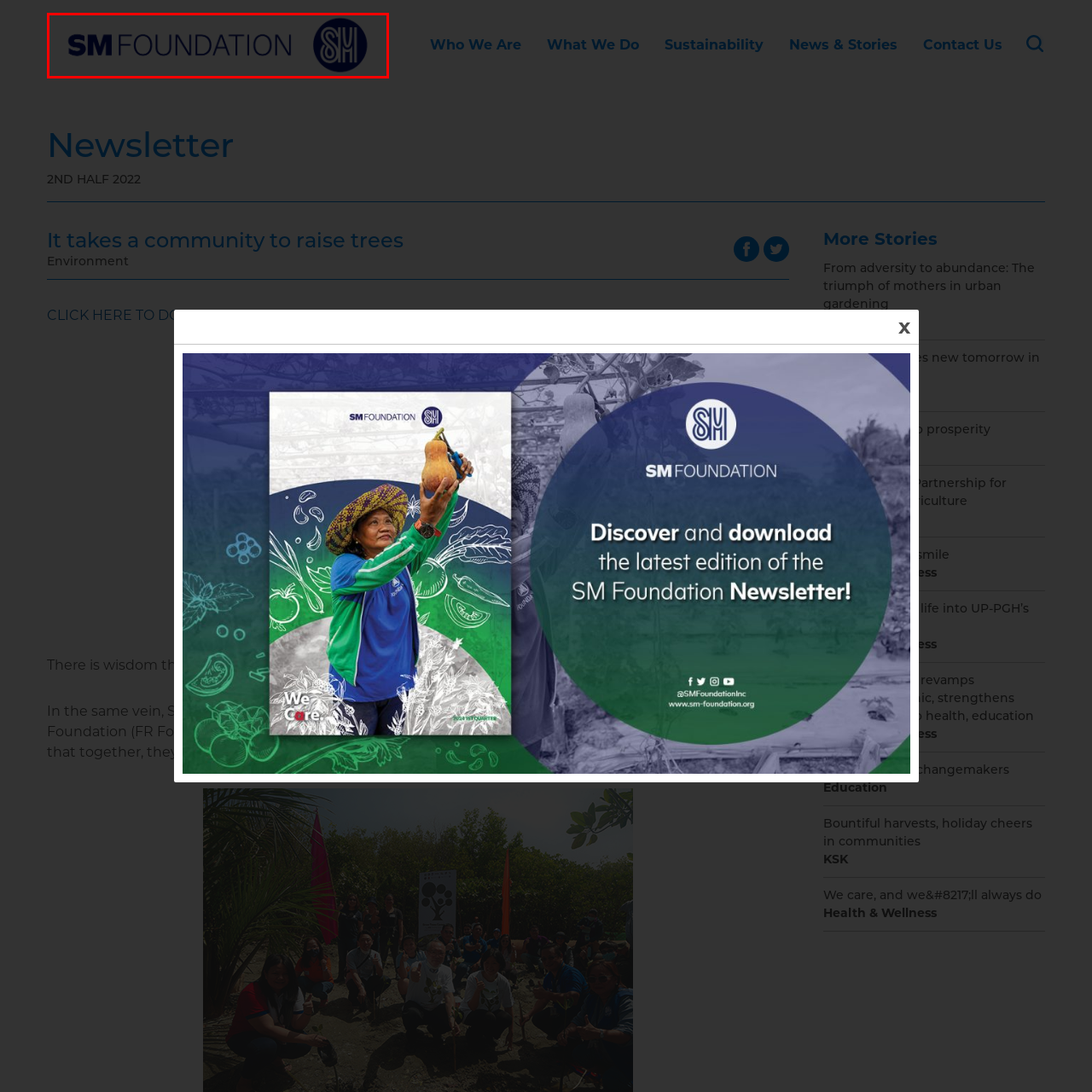Observe the visual content surrounded by a red rectangle, What is the mission of the SM Foundation? Respond using just one word or a short phrase.

Foster support and development initiatives